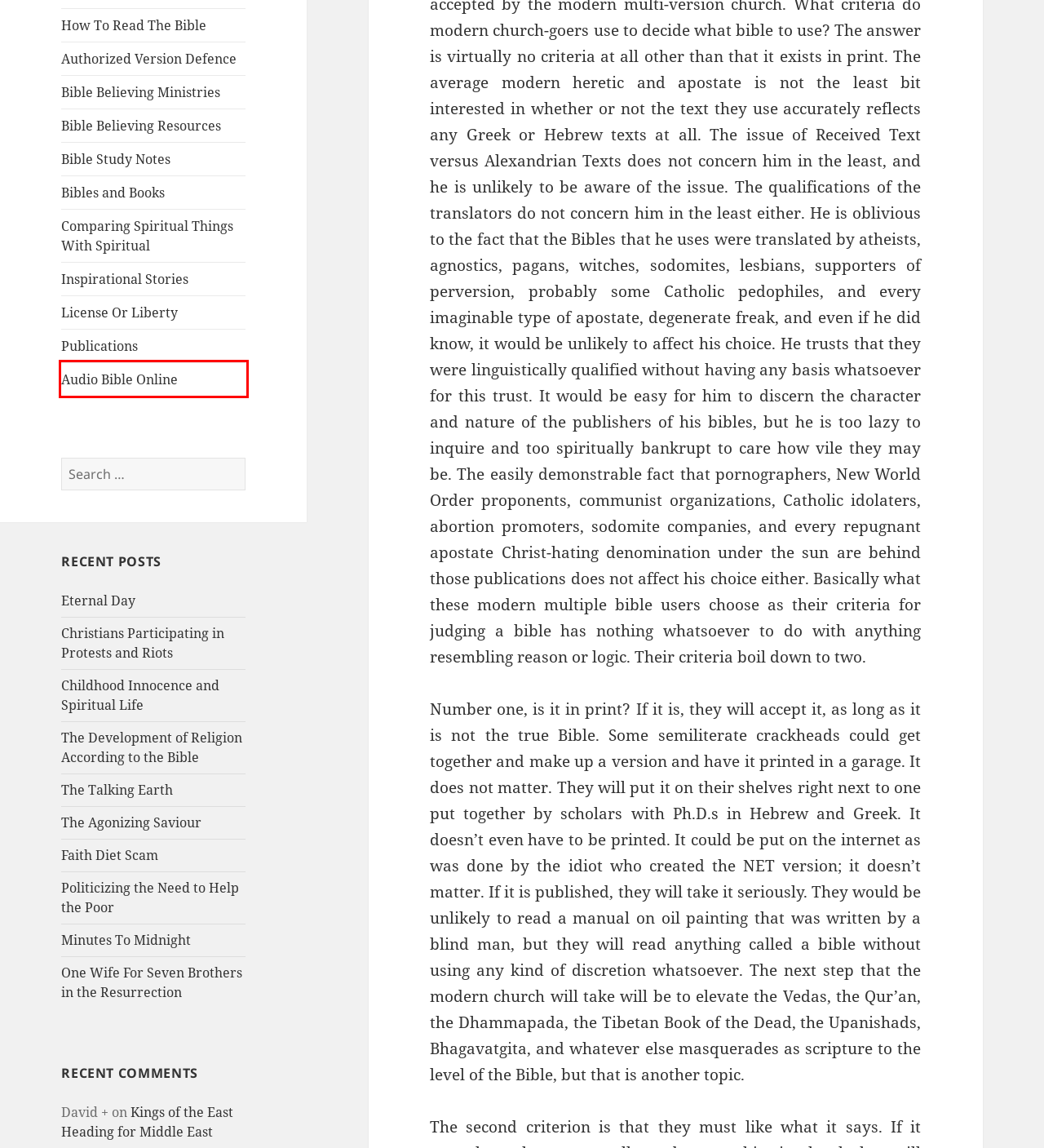You have a screenshot of a webpage with a red rectangle bounding box. Identify the best webpage description that corresponds to the new webpage after clicking the element within the red bounding box. Here are the candidates:
A. Bibles and Books – King James Bible Believers Website
B. The Development of Religion According to the Bible – King James Bible Believers Website
C. Audio Bible Online
D. Politicizing the Need to Help the Poor – King James Bible Believers Website
E. Minutes To Midnight – King James Bible Believers Website
F. Comparing Spiritual Things With Spiritual – King James Bible Believers Website
G. Authorized Version Defence – King James Bible Believers Website
H. Faith Diet Scam – King James Bible Believers Website

C